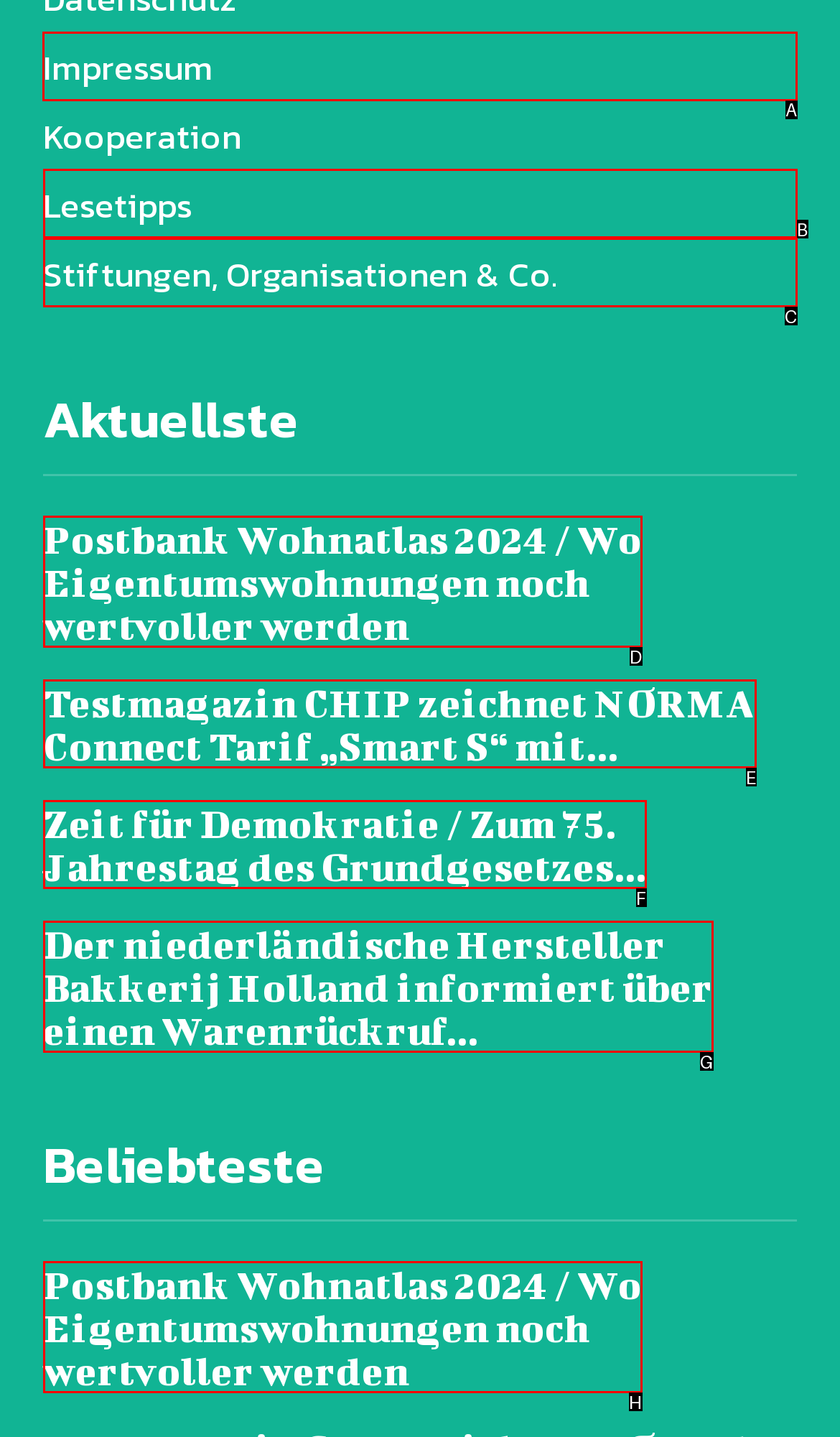For the instruction: Click on Impressum, determine the appropriate UI element to click from the given options. Respond with the letter corresponding to the correct choice.

A